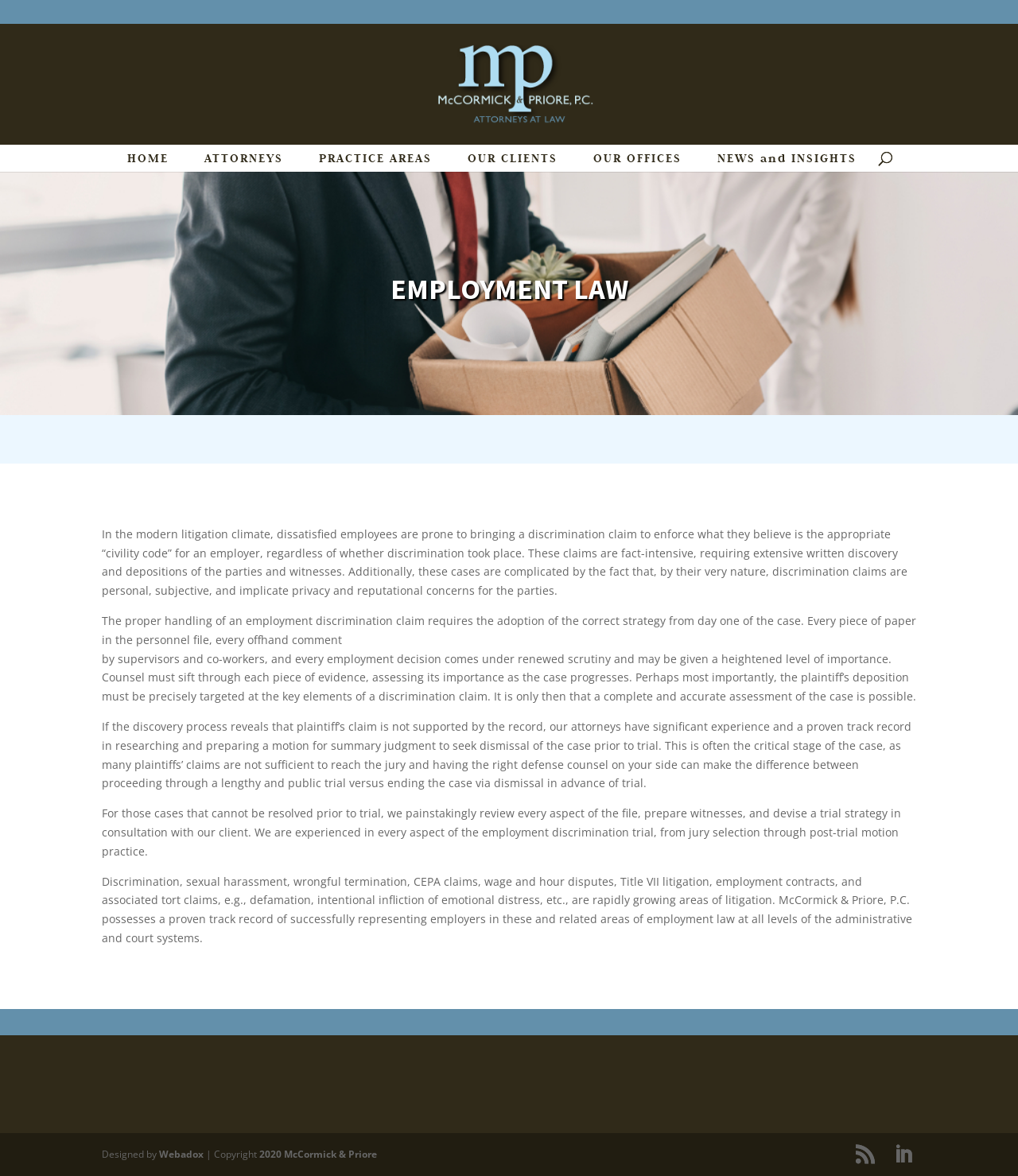Describe all the key features of the webpage in detail.

This webpage is about Employment Law, specifically the services offered by McCormick & Priore, Attorneys at Law. At the top, there is a logo of the law firm, accompanied by a link to the homepage. Below the logo, there are six navigation links: HOME, ATTORNEYS, PRACTICE AREAS, OUR CLIENTS, OUR OFFICES, and NEWS and INSIGHTS. 

On the left side of the page, there is a search box where users can search for specific content. The main content of the page is an article about Employment Law, which is divided into five paragraphs. The article discusses the importance of proper handling of employment discrimination claims, the need for a thorough discovery process, and the experience of the law firm in researching and preparing motions for summary judgment. 

The article also mentions the law firm's experience in trial preparation and their proven track record of successfully representing employers in employment law cases. At the bottom of the page, there are links to the law firm's social media profiles, including LinkedIn, and a copyright notice indicating that the website was designed by Webadox and is copyrighted by McCormick & Priore in 2020.